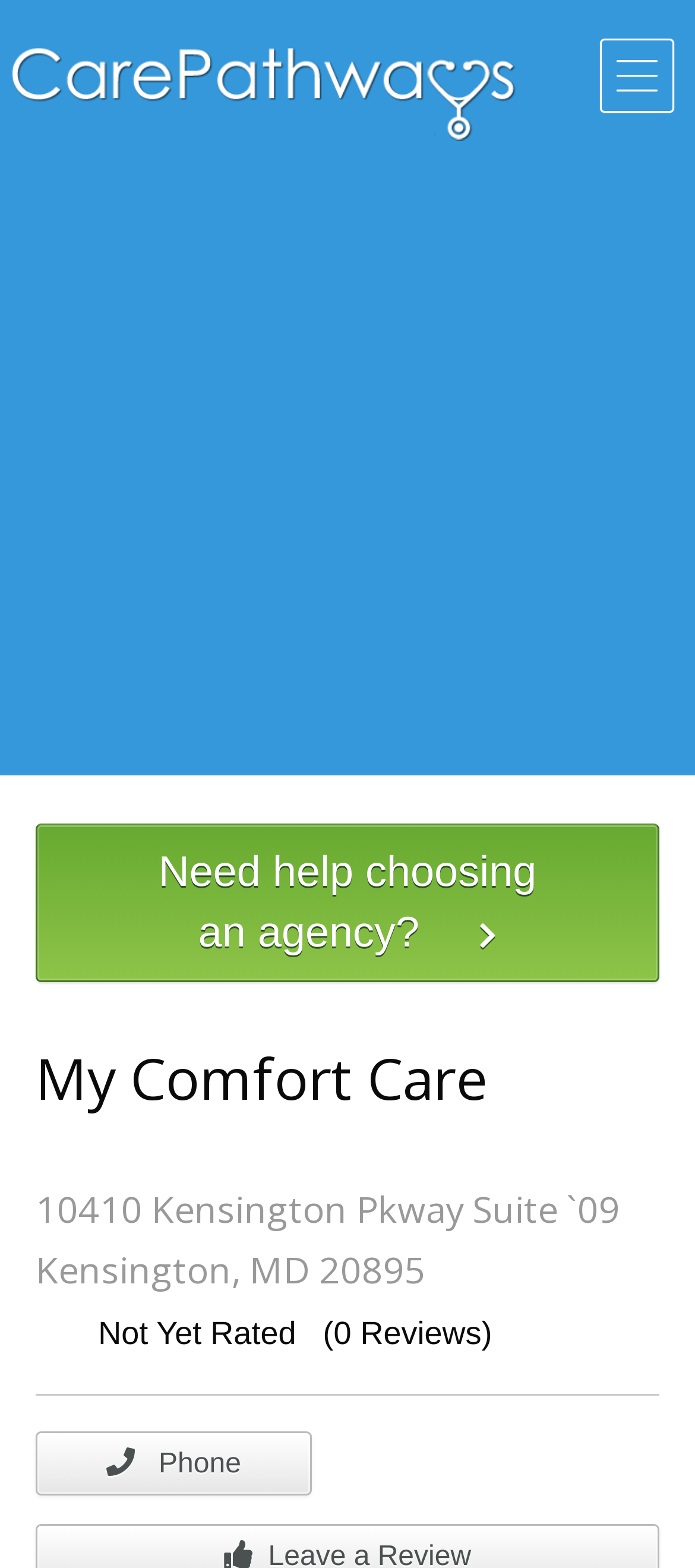Please provide a comprehensive response to the question based on the details in the image: How many reviews does My Comfort Care have?

I found the review count by looking at the StaticText element that contains the review information, which says 'Not Yet Rated (0 Reviews)'.